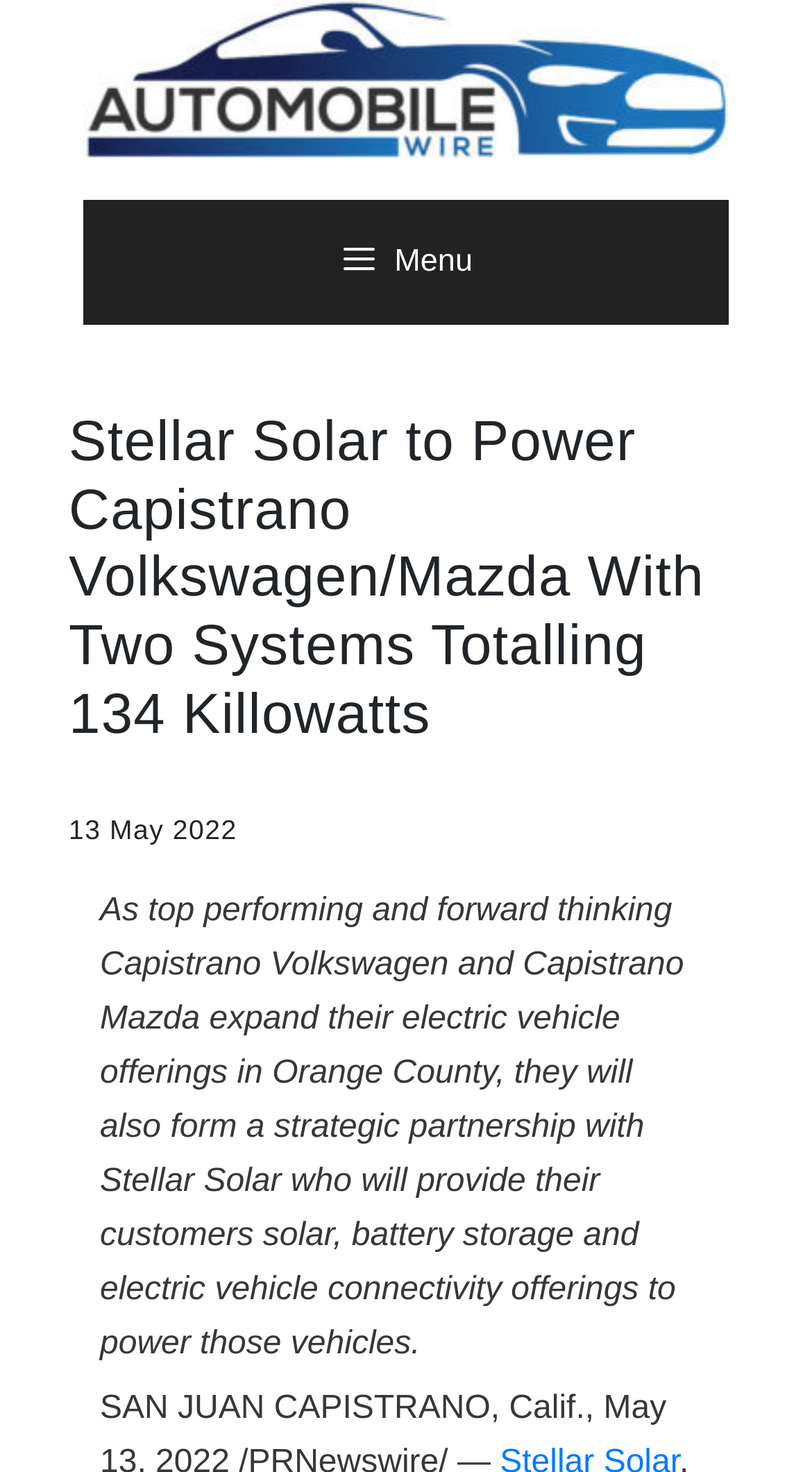What is the city mentioned in the article?
Based on the image, provide your answer in one word or phrase.

SAN JUAN CAPISTRANO